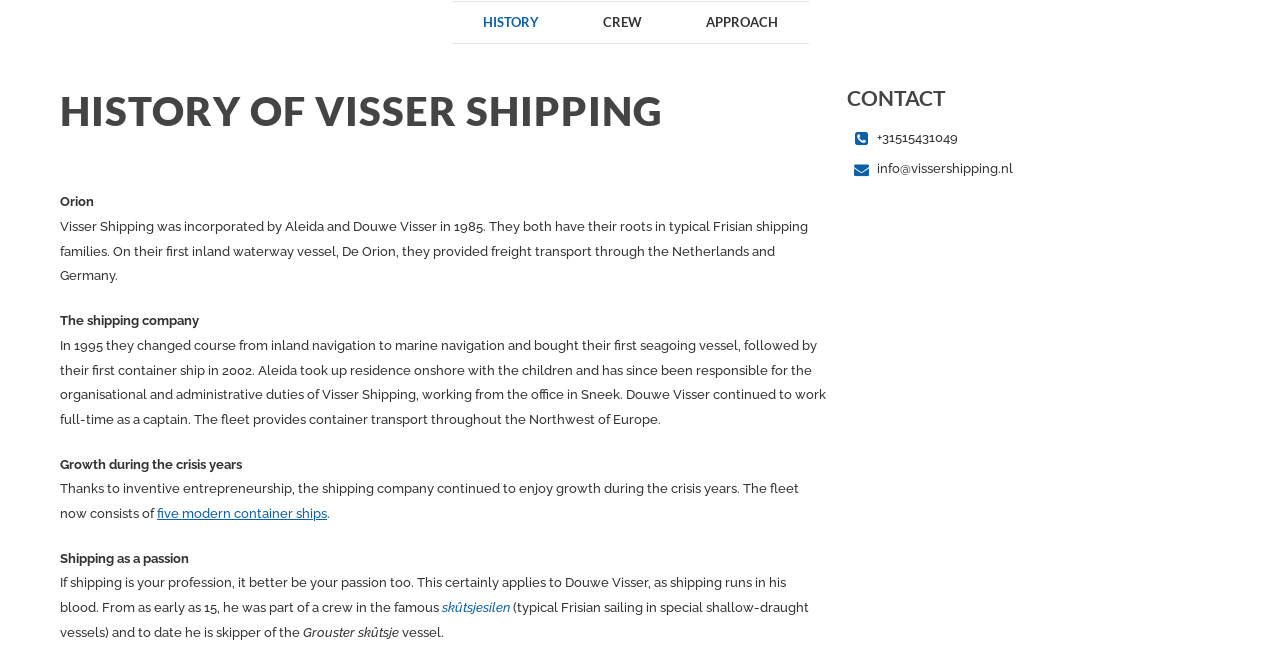Please specify the bounding box coordinates in the format (top-left x, top-left y, bottom-right x, bottom-right y), with all values as floating point numbers between 0 and 1. Identify the bounding box of the UI element described by: info@vissershipping.nl

[0.685, 0.244, 0.791, 0.267]